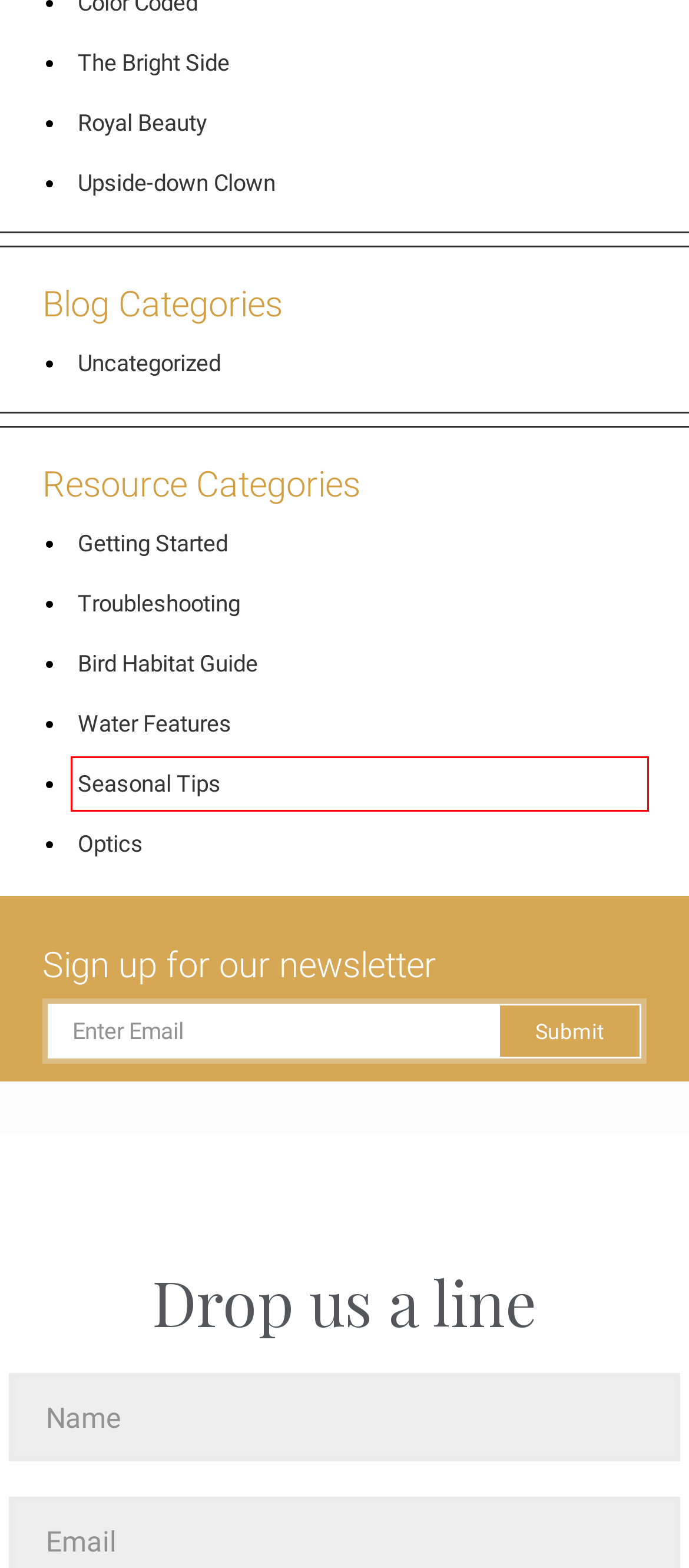You are presented with a screenshot of a webpage containing a red bounding box around a particular UI element. Select the best webpage description that matches the new webpage after clicking the element within the bounding box. Here are the candidates:
A. Royal Beauty | The Birdwatchers Store
B. The Bright Side | The Birdwatchers Store
C. Bird Habitat Guide | The Birdwatchers Store
D. Getting Started | The Birdwatchers Store
E. Uncategorized Archives | The Birdwatchers Store
F. Seasonal Tips | The Birdwatchers Store
G. Troubleshooting | The Birdwatchers Store
H. Water Features | The Birdwatchers Store

F